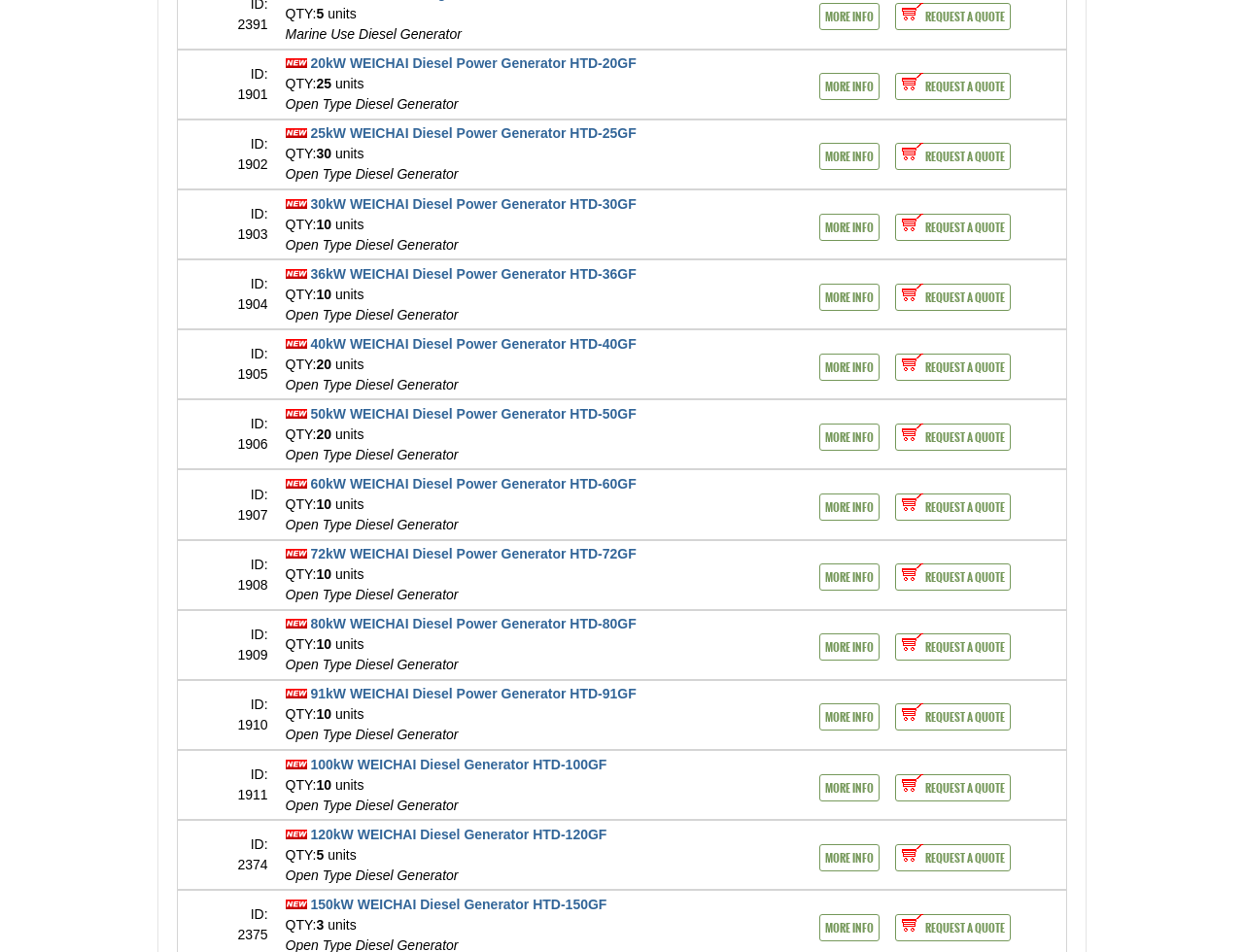Find and specify the bounding box coordinates that correspond to the clickable region for the instruction: "Click the 'MORE INFO' link".

[0.659, 0.001, 0.707, 0.03]